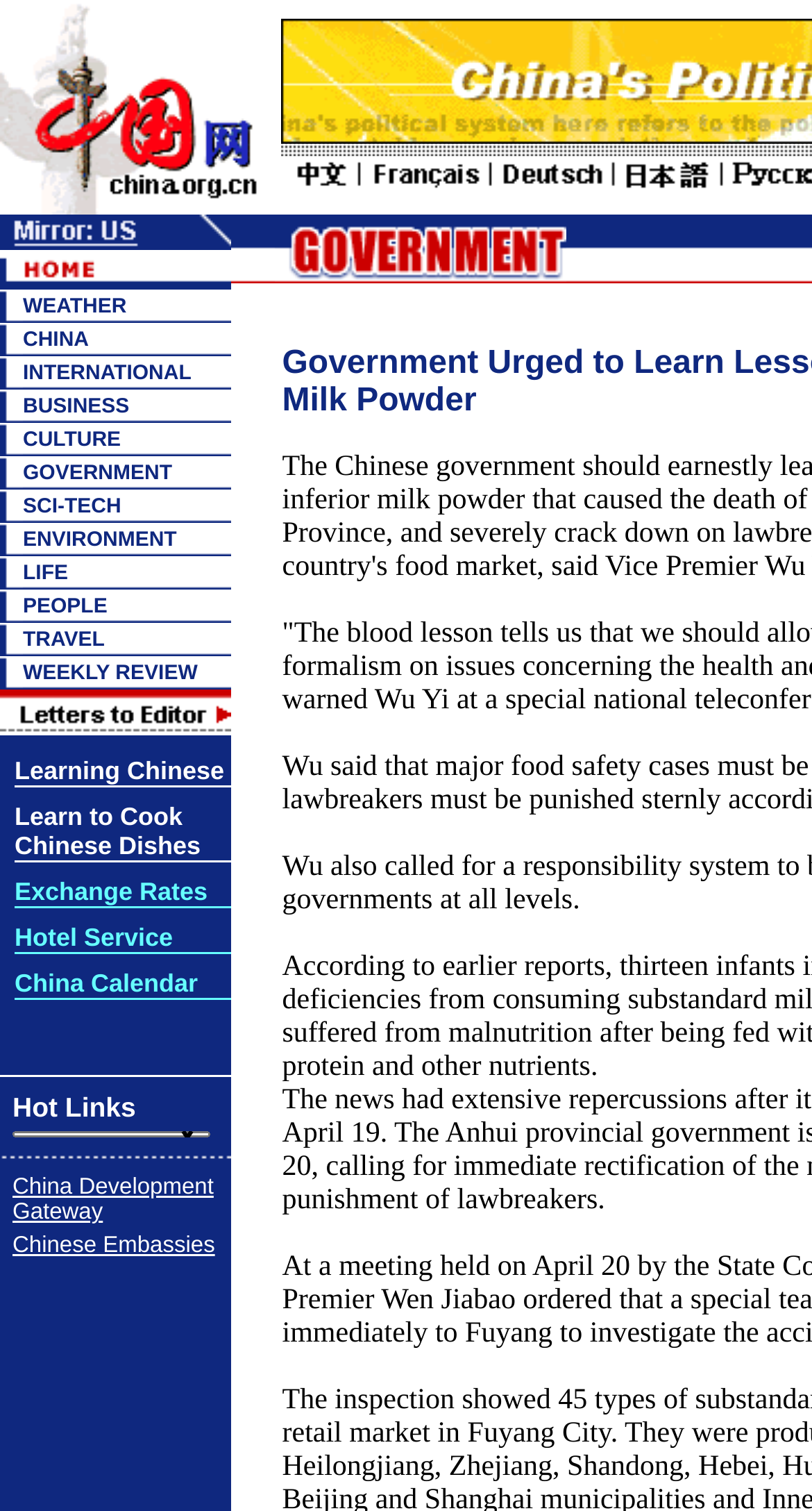What is the first category listed on the webpage?
Use the image to give a comprehensive and detailed response to the question.

By analyzing the webpage structure, I found that the first category listed is 'Weather', which is located at the top-left corner of the webpage.